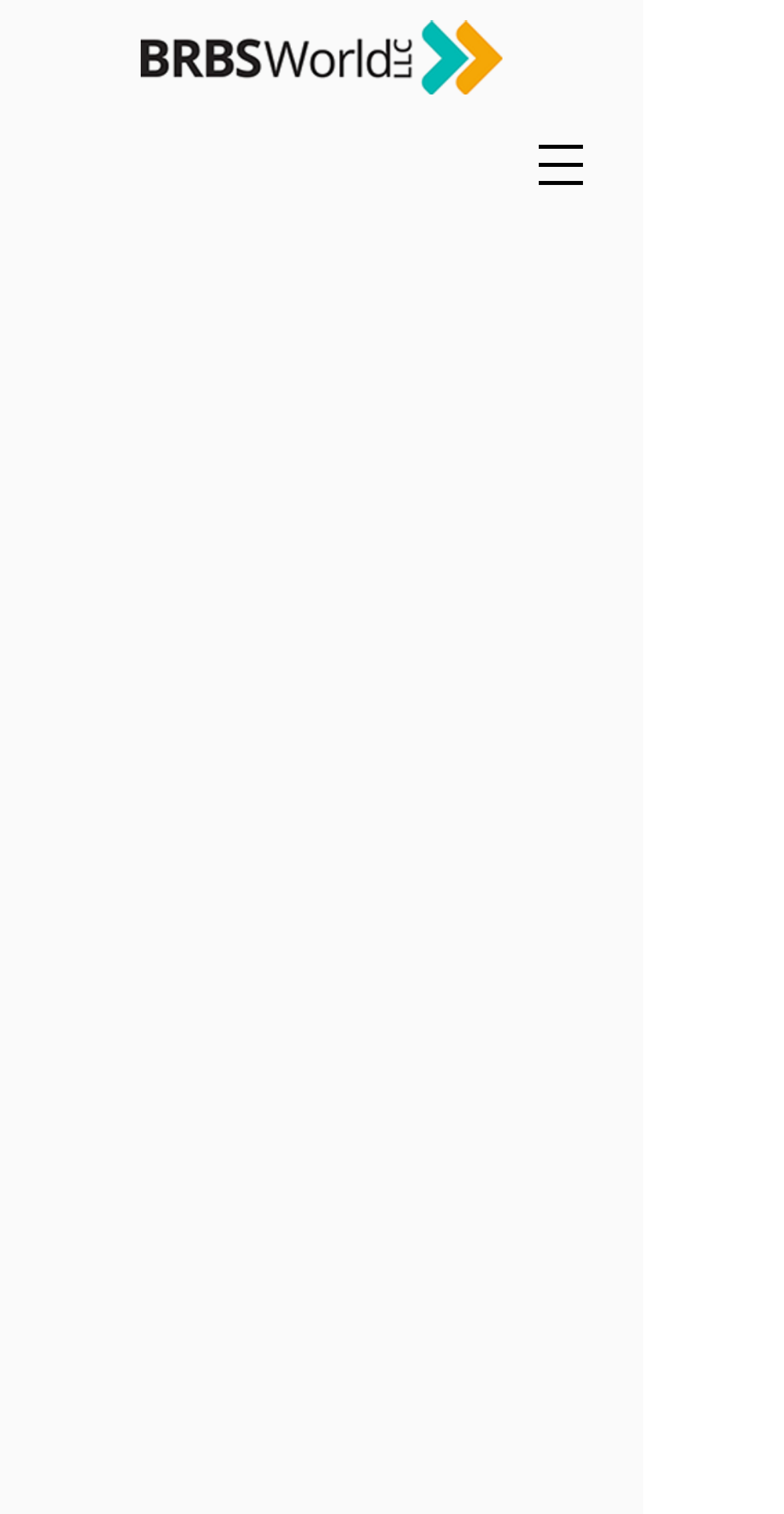Is there a logo on the webpage?
Ensure your answer is thorough and detailed.

I can see an image element with the text 'brbs world logo.png', which suggests that it is a logo for BRBS World LLC.